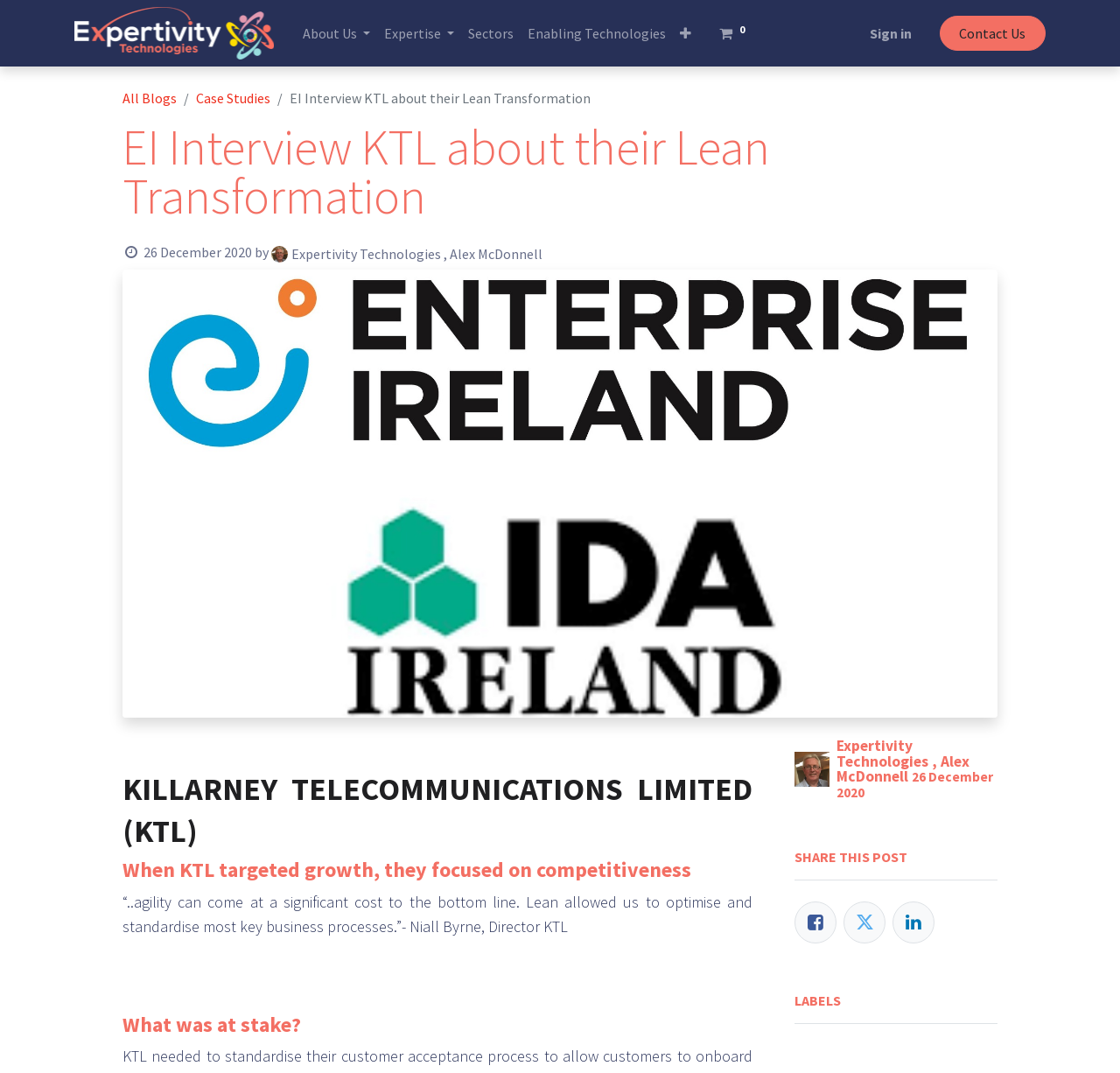Please give the bounding box coordinates of the area that should be clicked to fulfill the following instruction: "Contact Us". The coordinates should be in the format of four float numbers from 0 to 1, i.e., [left, top, right, bottom].

[0.839, 0.015, 0.934, 0.047]